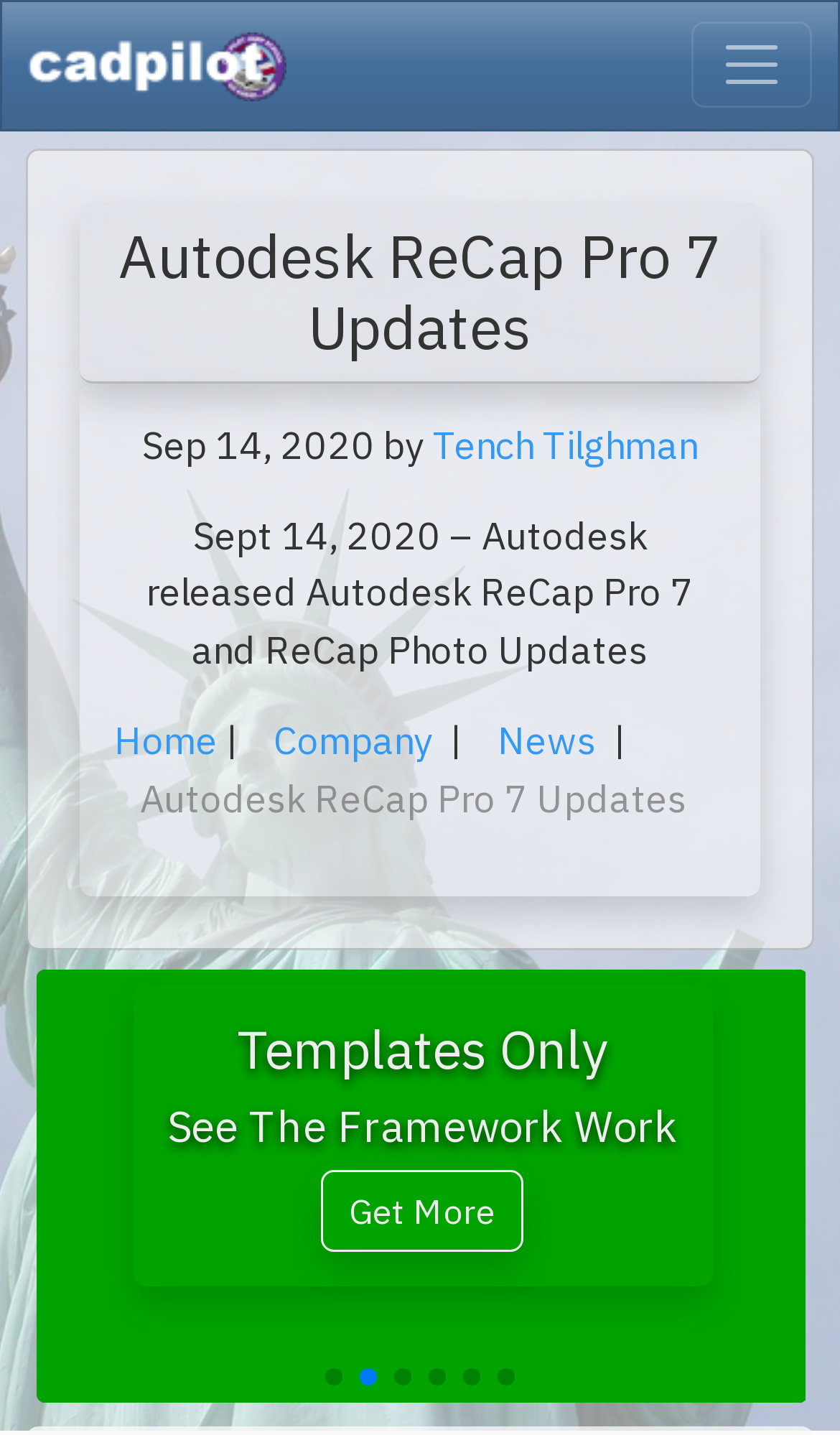Using the details in the image, give a detailed response to the question below:
What is the date of the article?

I found the date of the article in the text 'Sep 14, 2020 by Tench Tilghman', which is located below the main heading.